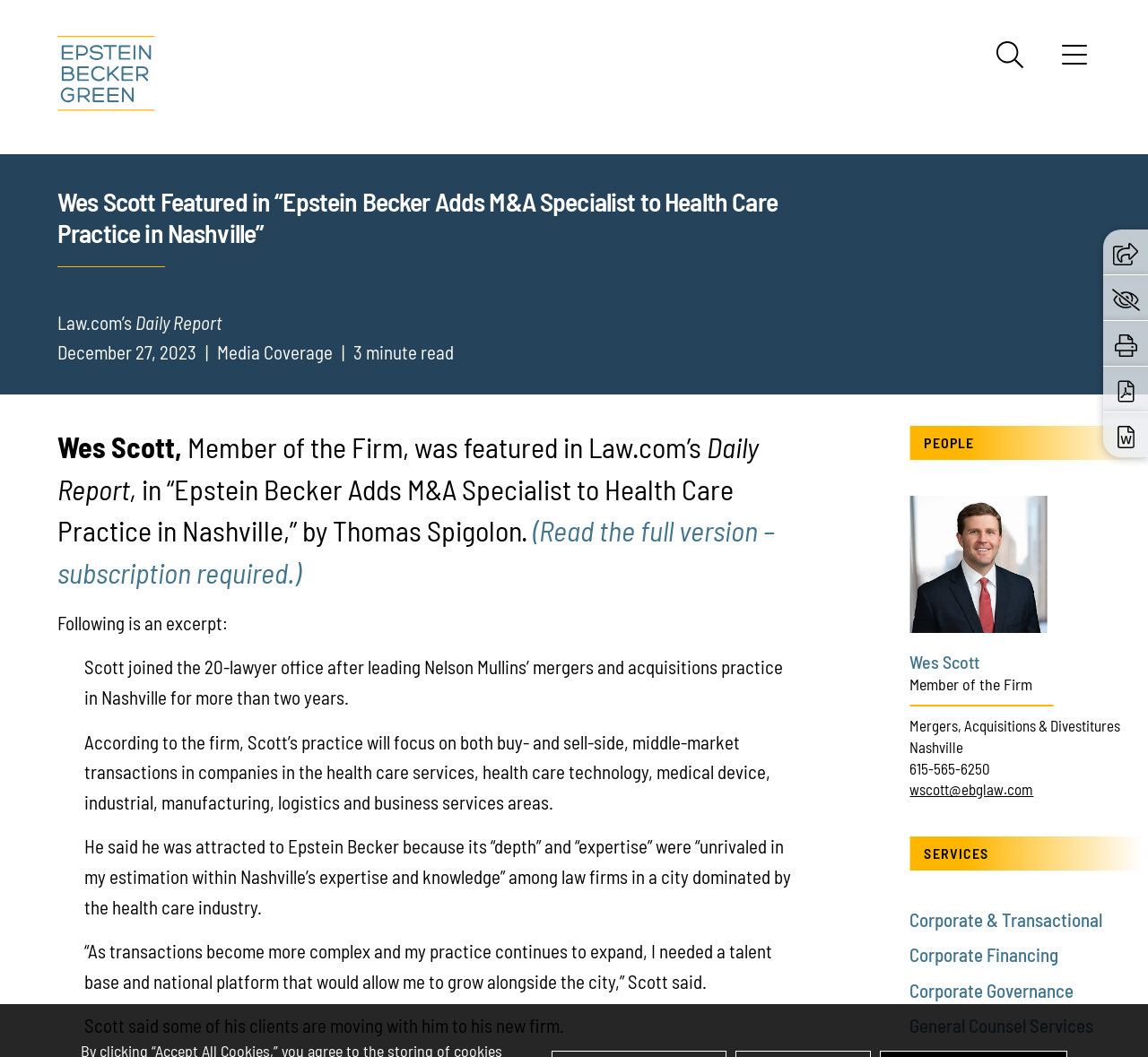Show the bounding box coordinates of the element that should be clicked to complete the task: "Open the main menu".

[0.922, 0.041, 0.95, 0.075]